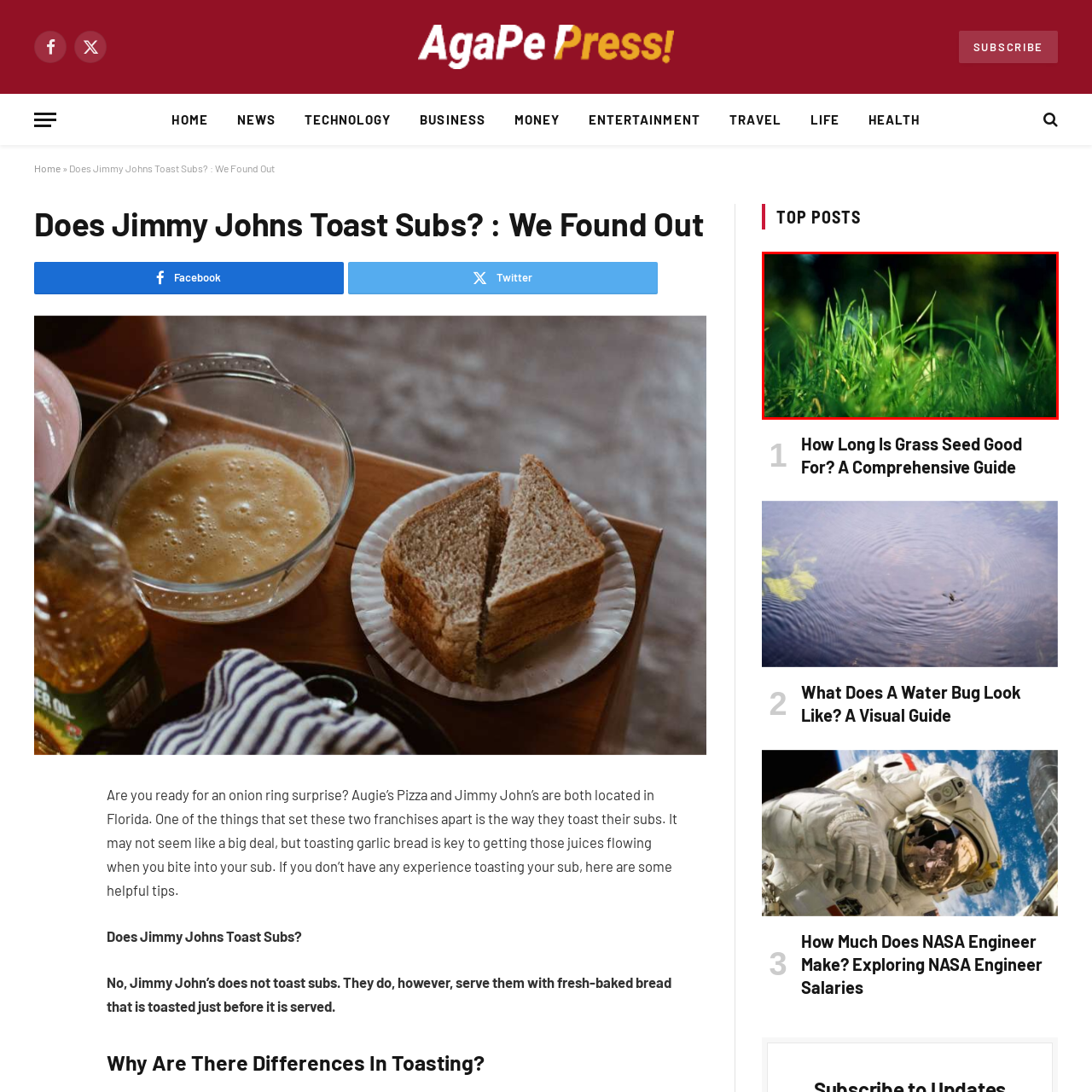Is the background of the image blurred?
Focus on the image highlighted by the red bounding box and deliver a thorough explanation based on what you see.

According to the caption, the background features a blurred effect, which enhances the fresh and lively appearance of the grass.